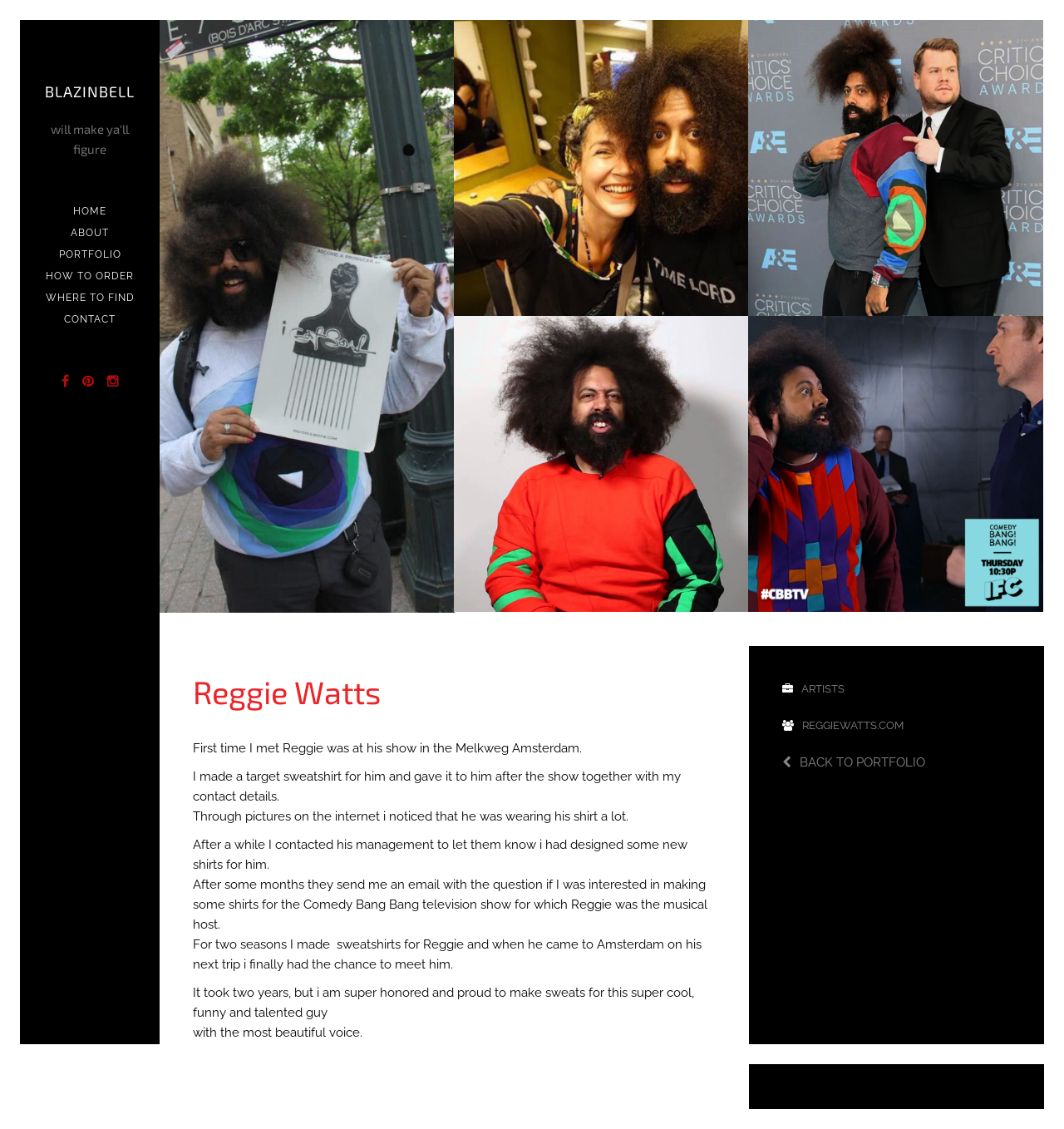Find the bounding box coordinates of the clickable area that will achieve the following instruction: "Find out HOW TO ORDER".

[0.04, 0.235, 0.129, 0.254]